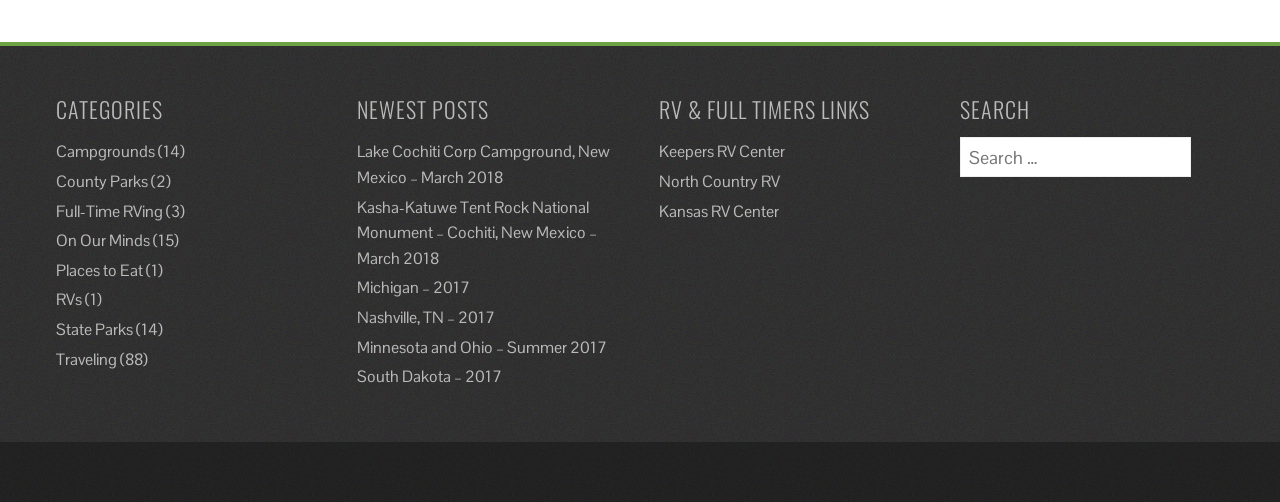What are the categories listed on the webpage?
Using the information from the image, provide a comprehensive answer to the question.

The webpage has a section labeled 'CATEGORIES' which lists various categories such as 'Campgrounds', 'County Parks', 'Full-Time RVing', 'On Our Minds', 'Places to Eat', 'RVs', 'State Parks', and 'Traveling'. These categories are likely related to RVing and travel.